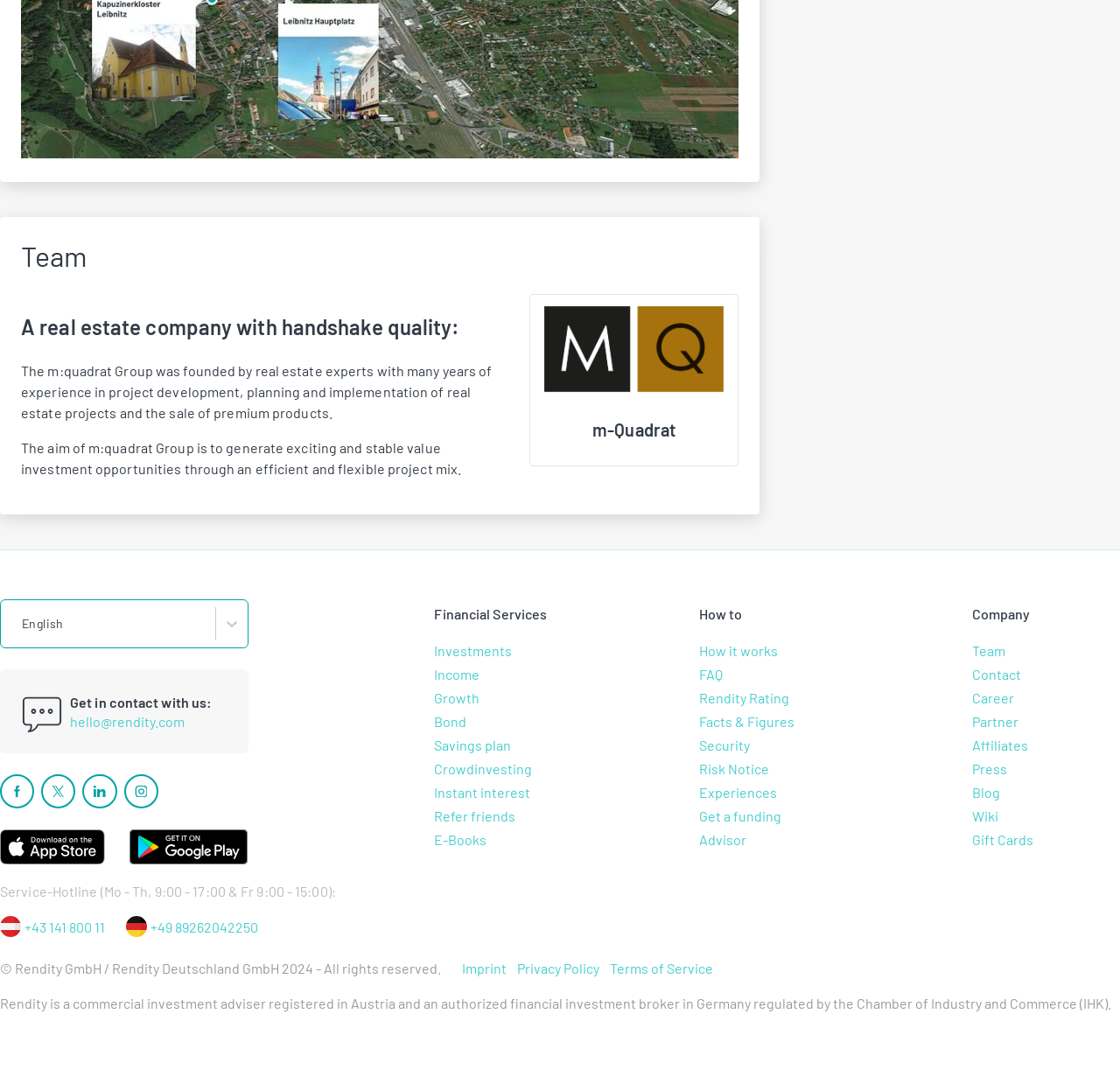Please specify the bounding box coordinates for the clickable region that will help you carry out the instruction: "Read the 'Imprint'".

[0.412, 0.89, 0.452, 0.909]